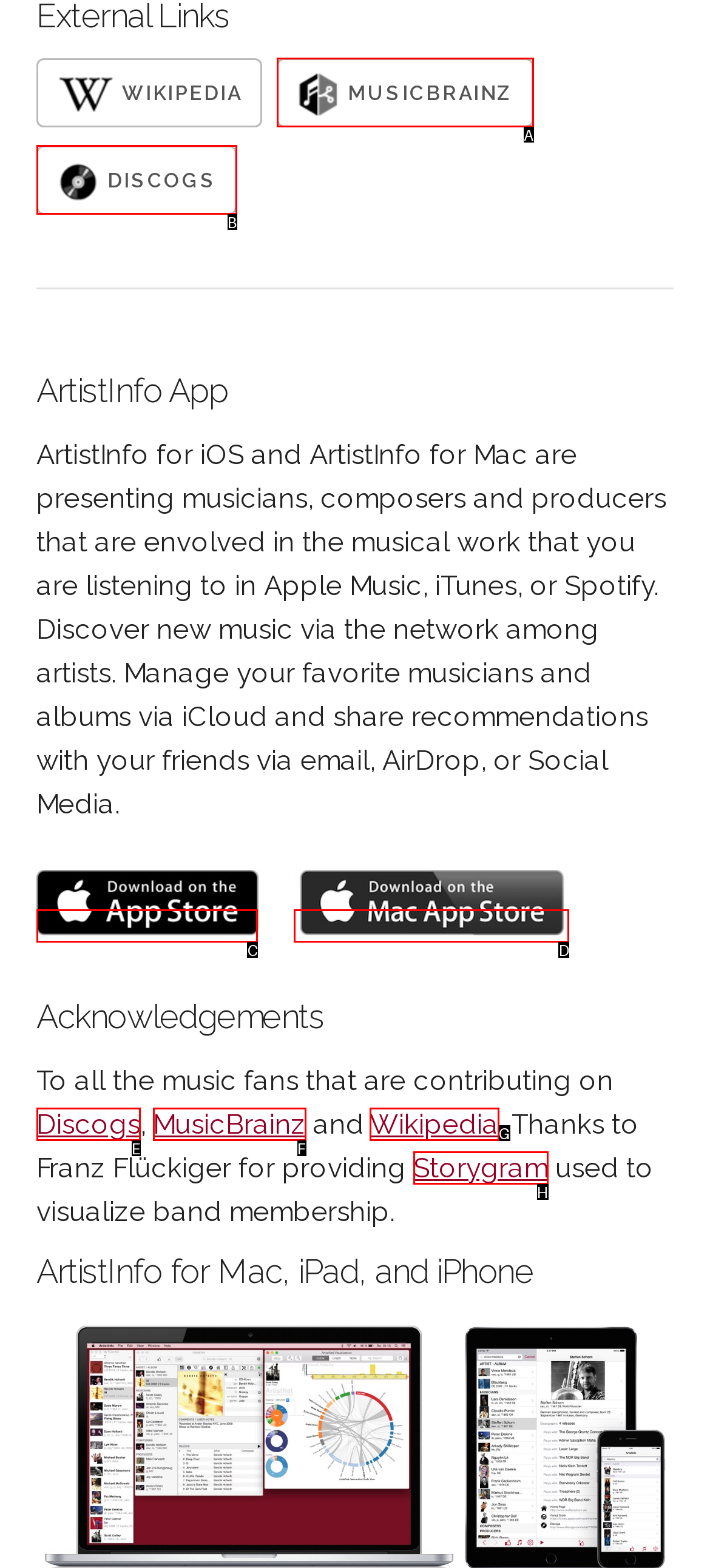Match the option to the description: parent_node: ArtistInfo App
State the letter of the correct option from the available choices.

D